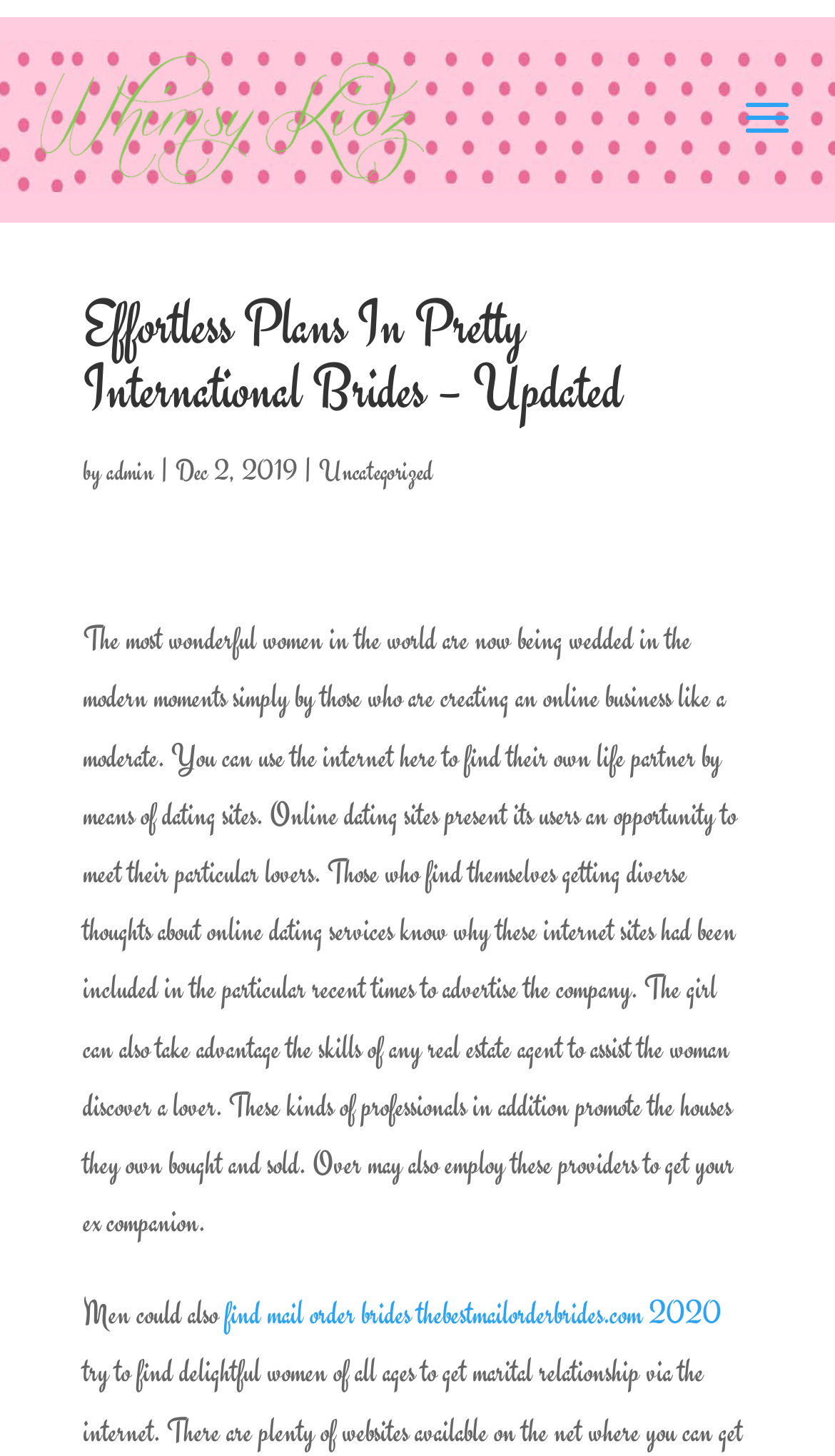Write an extensive caption that covers every aspect of the webpage.

The webpage appears to be a blog post or article about international brides and online dating. At the top left of the page, there is a logo or image with the text "Whimsy" next to it. Below this, there is a heading that reads "Effortless Plans In Pretty International Brides – Updated". 

To the right of the heading, there is a section with the author's name "admin" and the date "Dec 2, 2019". Below this section, there is a link to the category "Uncategorized". 

The main content of the page is a long paragraph of text that discusses the concept of international brides and online dating. The text explains how people can use the internet to find their life partners through dating sites and how these sites have become popular in recent times. It also mentions the role of real estate agents in helping individuals find partners.

Below this paragraph, there is another sentence that starts with "Men could also" and is followed by a link to a website about mail order brides. Overall, the webpage appears to be a informative article or blog post about international brides and online dating.